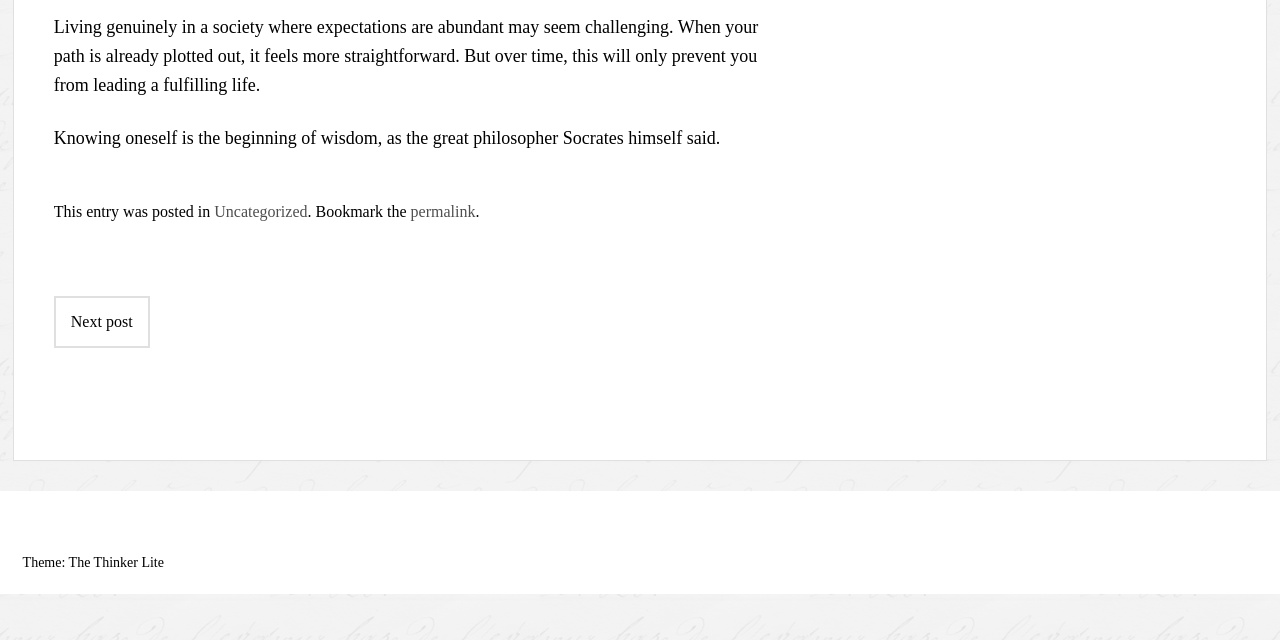Bounding box coordinates are specified in the format (top-left x, top-left y, bottom-right x, bottom-right y). All values are floating point numbers bounded between 0 and 1. Please provide the bounding box coordinate of the region this sentence describes: Theme: The Thinker Lite

[0.018, 0.867, 0.128, 0.891]